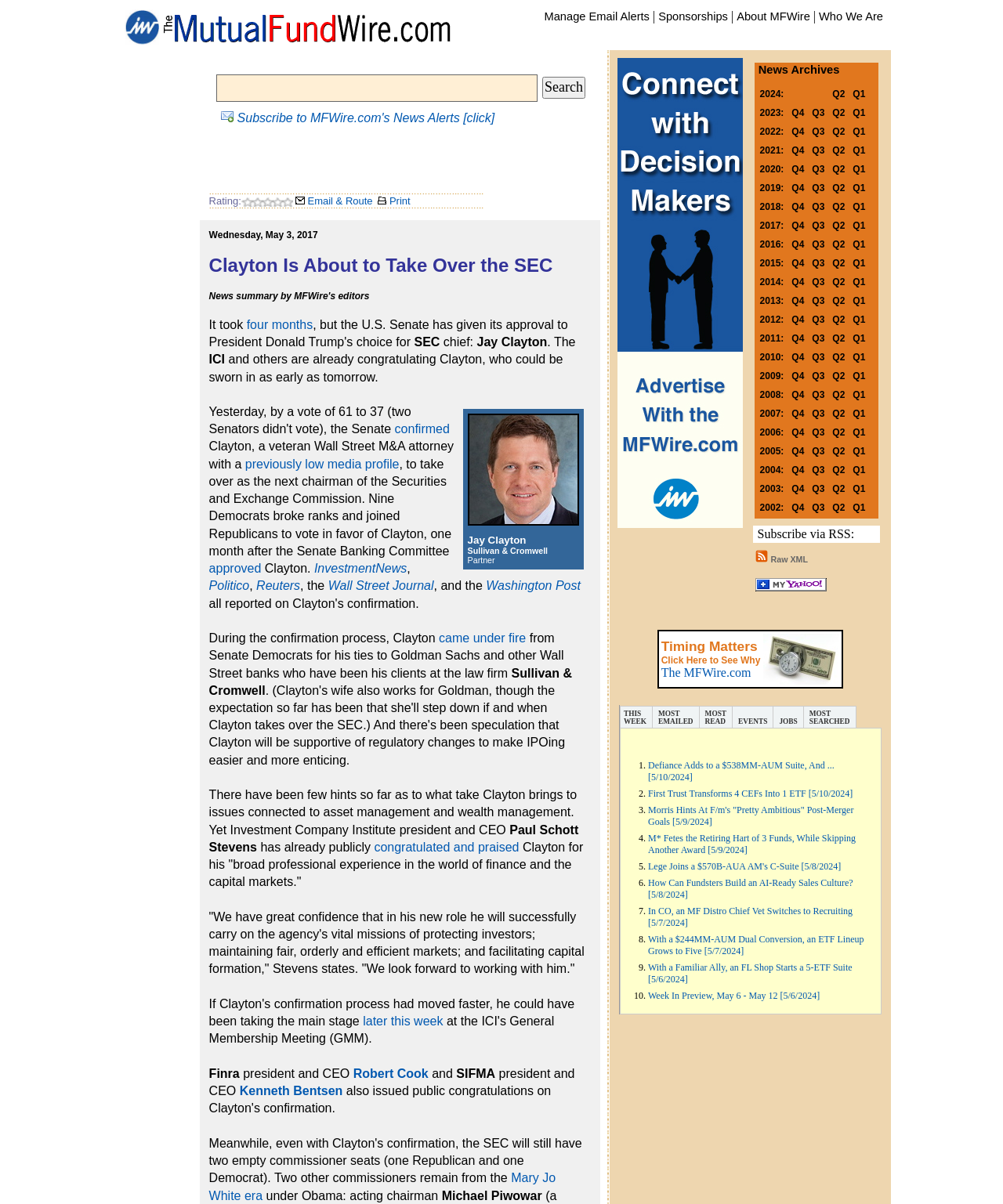Please find the bounding box coordinates of the section that needs to be clicked to achieve this instruction: "Subscribe to MFWire.com's News Alerts".

[0.22, 0.092, 0.493, 0.103]